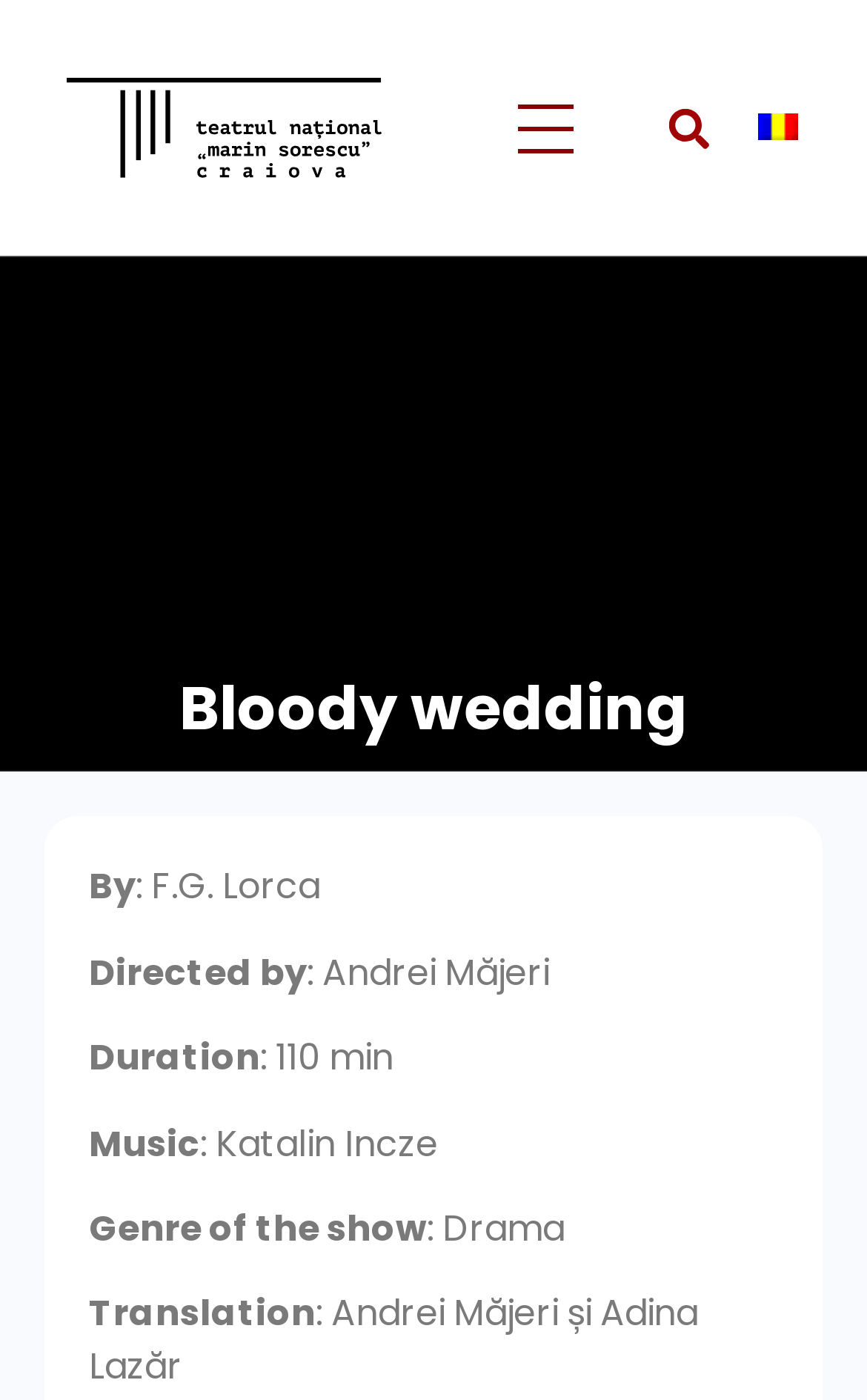Please provide a comprehensive answer to the question below using the information from the image: What is the genre of the show?

I found the answer by looking at the section that describes the play. There is a line that says 'Genre of the show:' and then the genre 'Drama'.